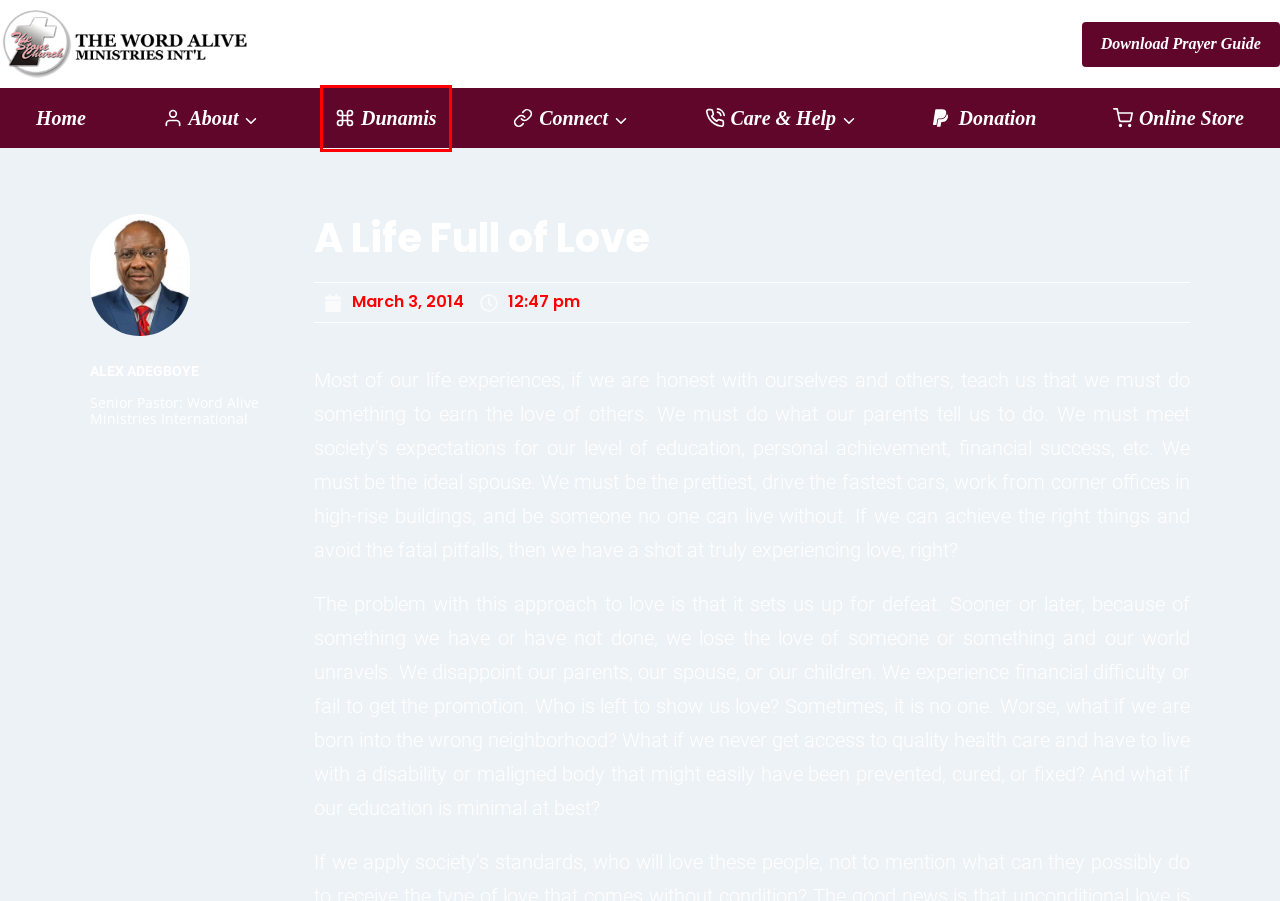You are looking at a webpage screenshot with a red bounding box around an element. Pick the description that best matches the new webpage after interacting with the element in the red bounding box. The possible descriptions are:
A. Dealing with Stress Biblically - Word Alive Ministries International
B. Online Giving - Word Alive Ministries International
C. A sickness free life - Word Alive Ministries International
D. Look unto Jesus - Word Alive Ministries International
E. The Stone Church Store – Word Alive Ministries International – Online Store
F. Contact Us - Word Alive Ministries International
G. We are ready for DUNAMIS - Word Alive Ministries International
H. DUNAMIS - Word Alive Ministries International

H